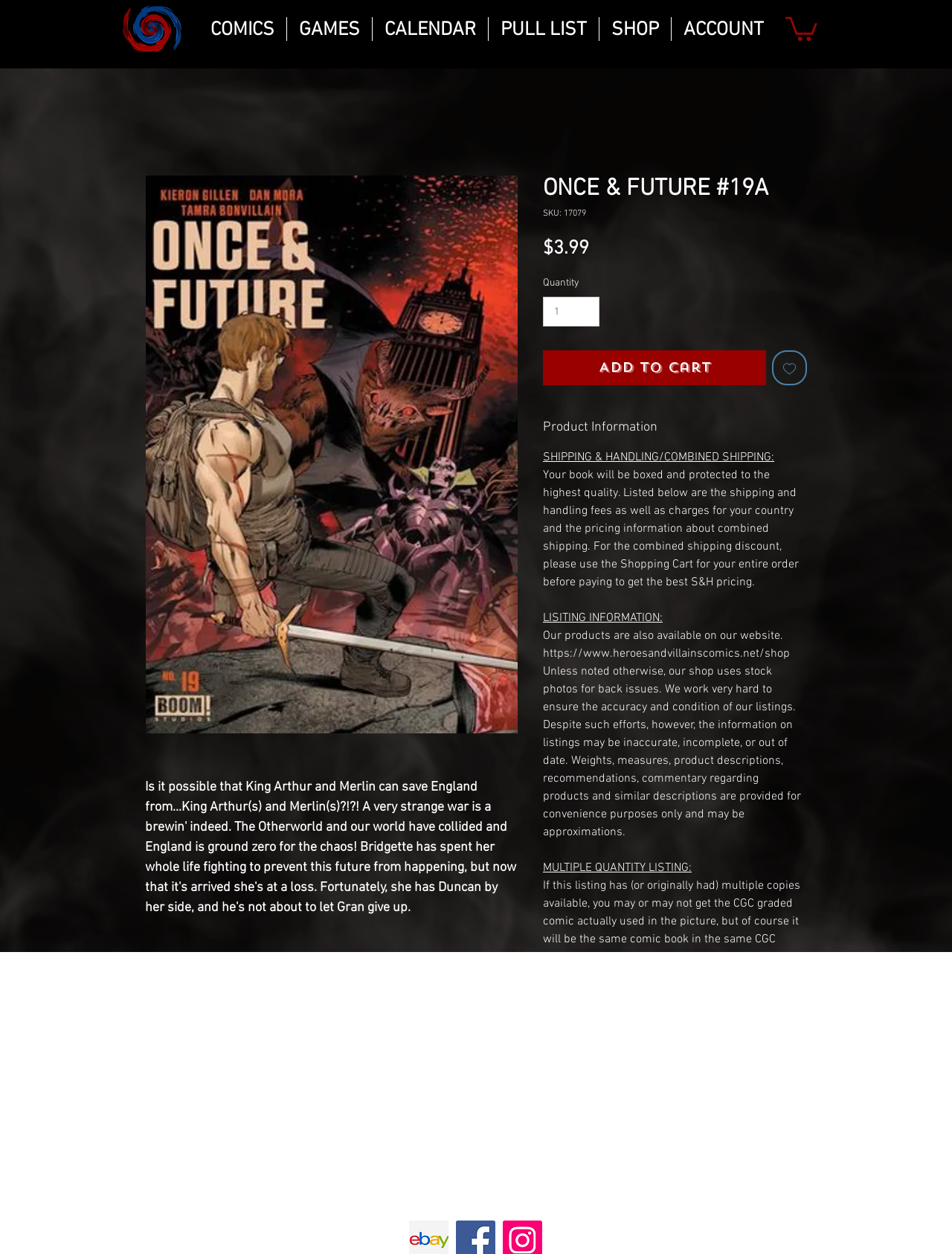Give the bounding box coordinates for the element described as: "aria-label="Add to Wishlist"".

[0.811, 0.28, 0.848, 0.307]